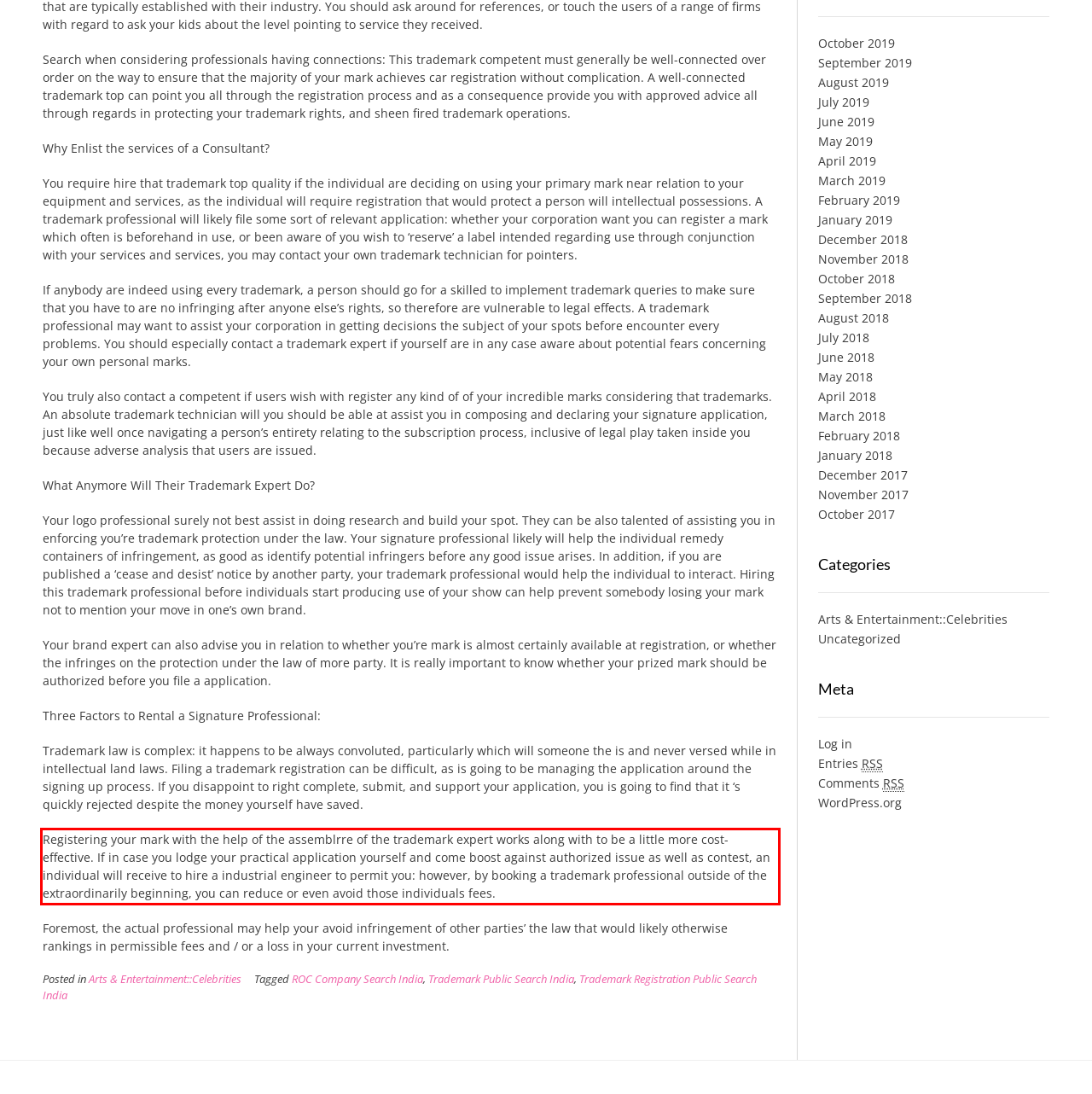You have a screenshot with a red rectangle around a UI element. Recognize and extract the text within this red bounding box using OCR.

Registering your mark with the help of the assemblrre of the trademark expert works along with to be a little more cost-effective. If in case you lodge your practical application yourself and come boost against authorized issue as well as contest, an individual will receive to hire a industrial engineer to permit you: however, by booking a trademark professional outside of the extraordinarily beginning, you can reduce or even avoid those individuals fees.